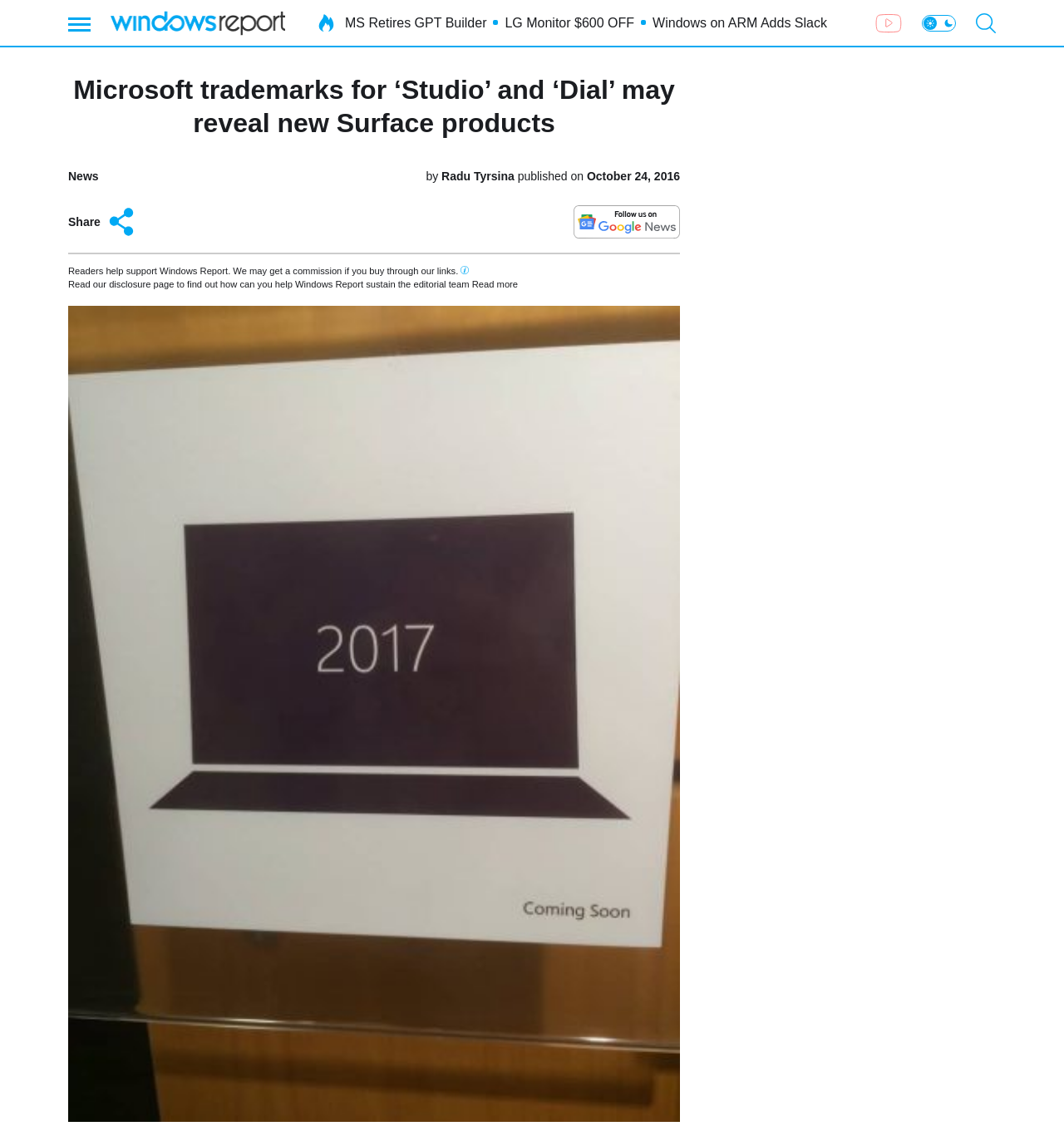Offer a meticulous caption that includes all visible features of the webpage.

The webpage appears to be a news article from Windows Report, with the title "Microsoft trademarks for ‘Studio’ and ‘Dial’ may reveal new Surface products". At the top left, there is a link to the Windows Report website, accompanied by an image of the Windows Report logo. 

To the right of the logo, there are several trending topic icons, including links to articles about MS retiring GPT Builder, a discounted LG monitor, and Windows on ARM adding Slack. 

On the top right, there is a link to the YouTube channel, accompanied by a YouTube icon. There are also several small, unidentified images and a search icon with a button.

The main content of the article is below the title, with the author's name, Radu Tyrsina, and the publication date, October 24, 2016. There is a share button with a share icon, and a link to share the article on Google News, accompanied by a Google News icon.

Below the article's metadata, there is a horizontal separator, followed by a message about how readers can support Windows Report through affiliate links. There is also a link to the affiliate disclosure page.

The main body of the article is contained within a large figure element, which takes up most of the page's content area.